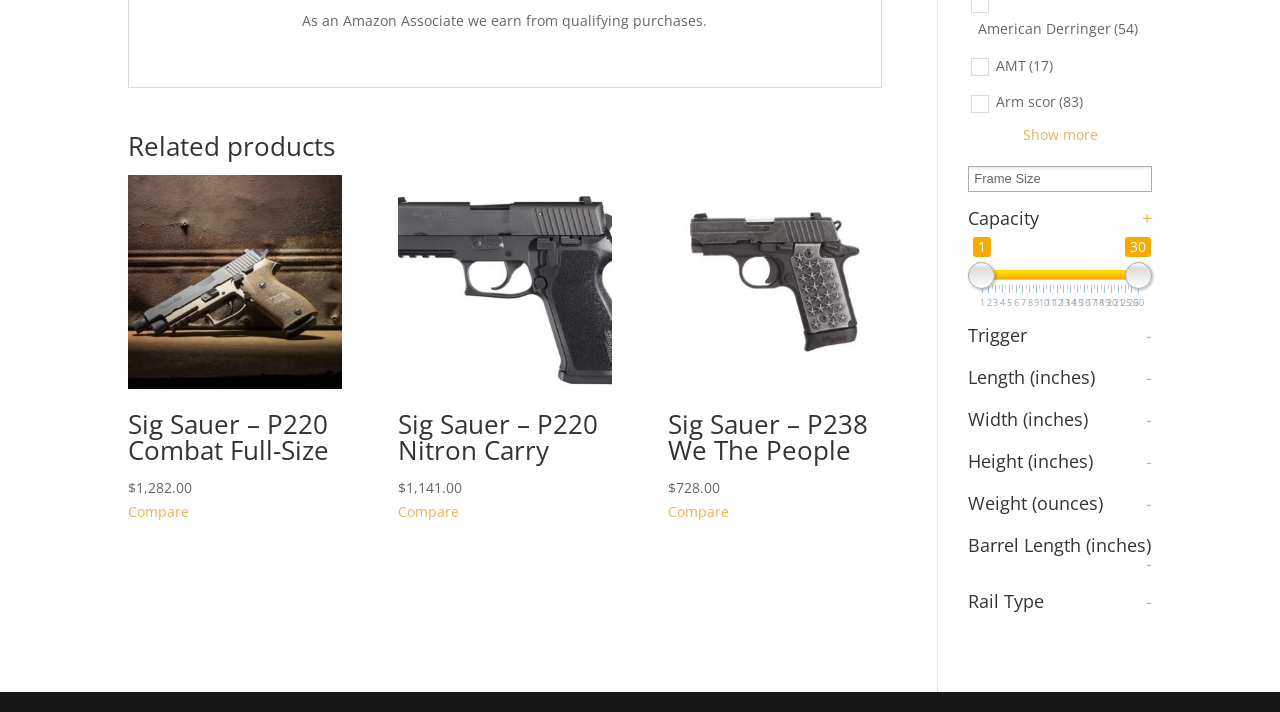Highlight the bounding box of the UI element that corresponds to this description: "Compare".

[0.1, 0.704, 0.148, 0.731]